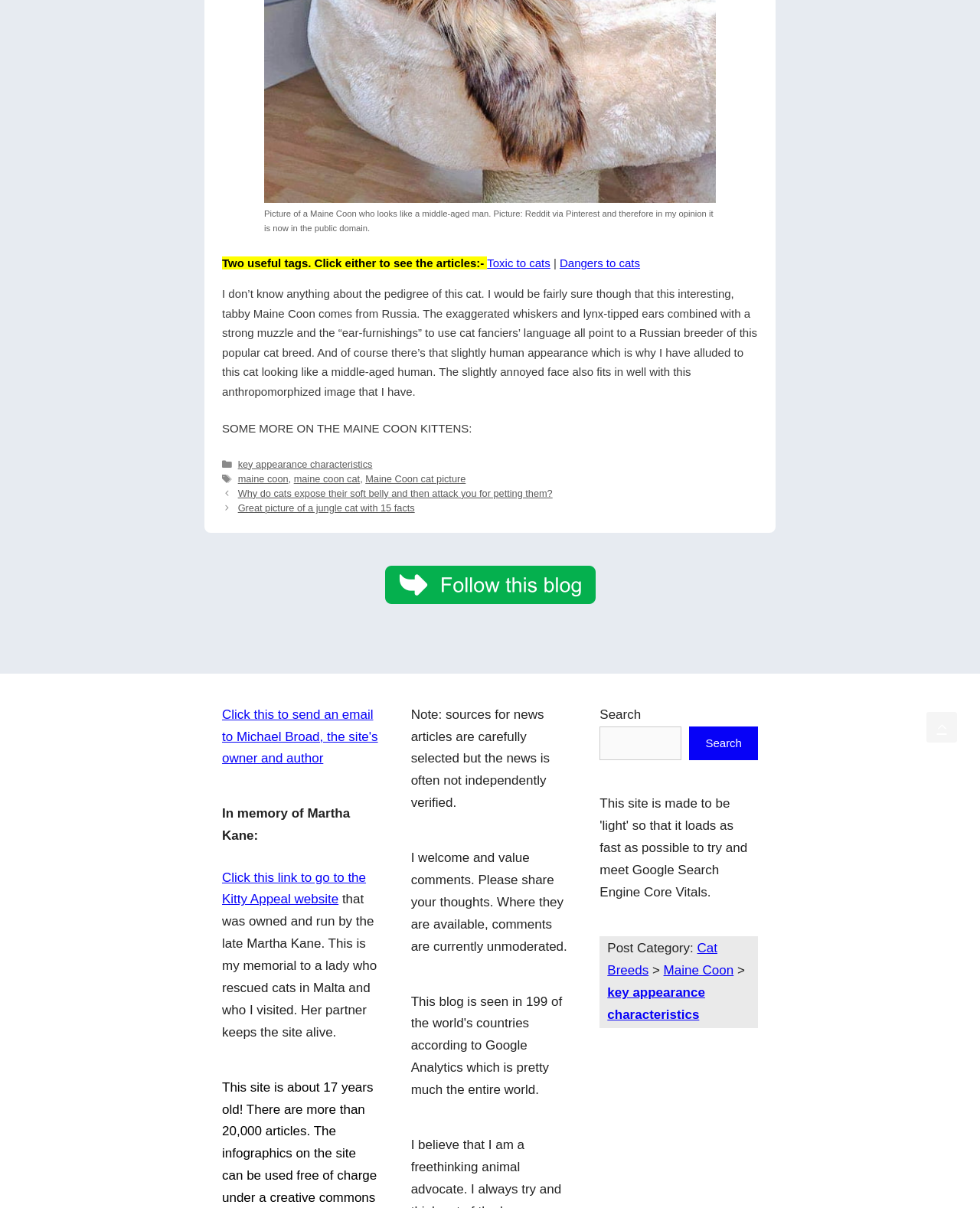Please find the bounding box for the UI component described as follows: "Cat Breeds".

[0.62, 0.957, 0.732, 0.987]